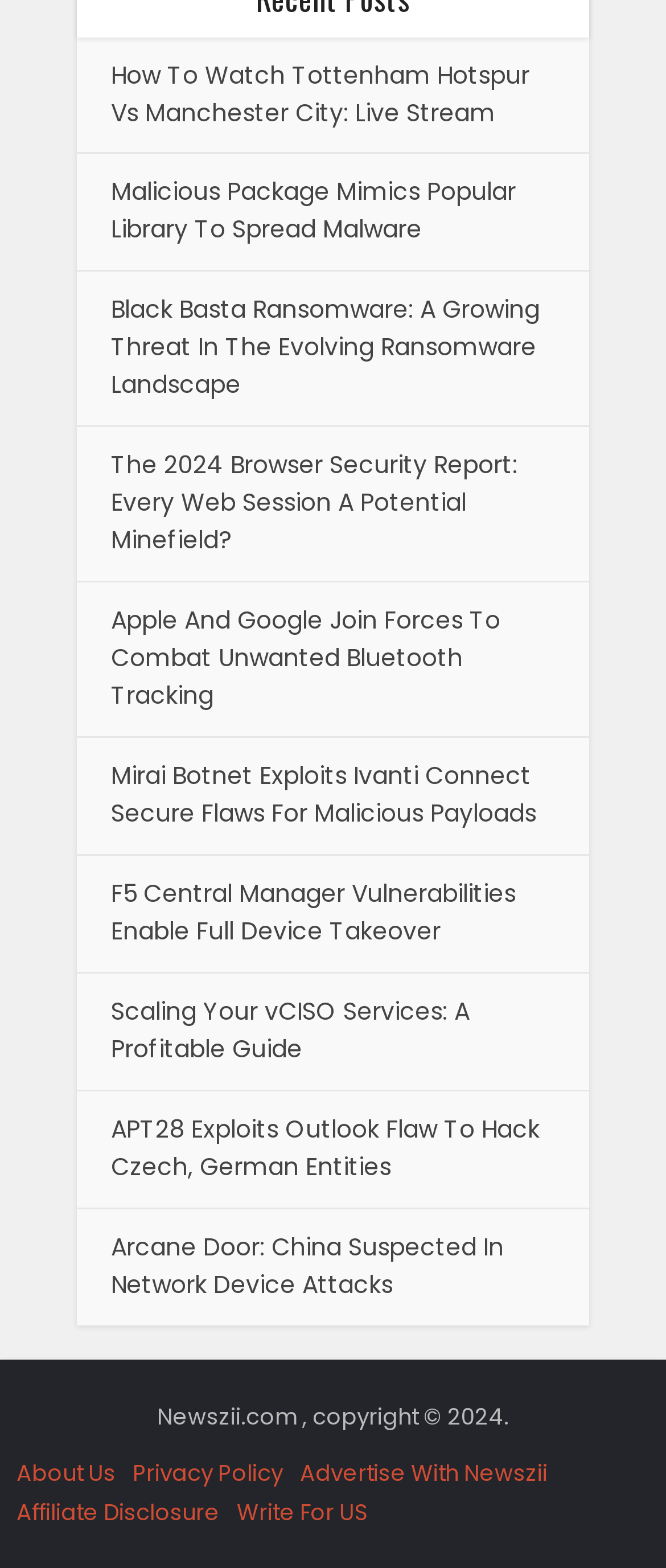From the webpage screenshot, predict the bounding box of the UI element that matches this description: "Write For US".

[0.356, 0.954, 0.553, 0.975]